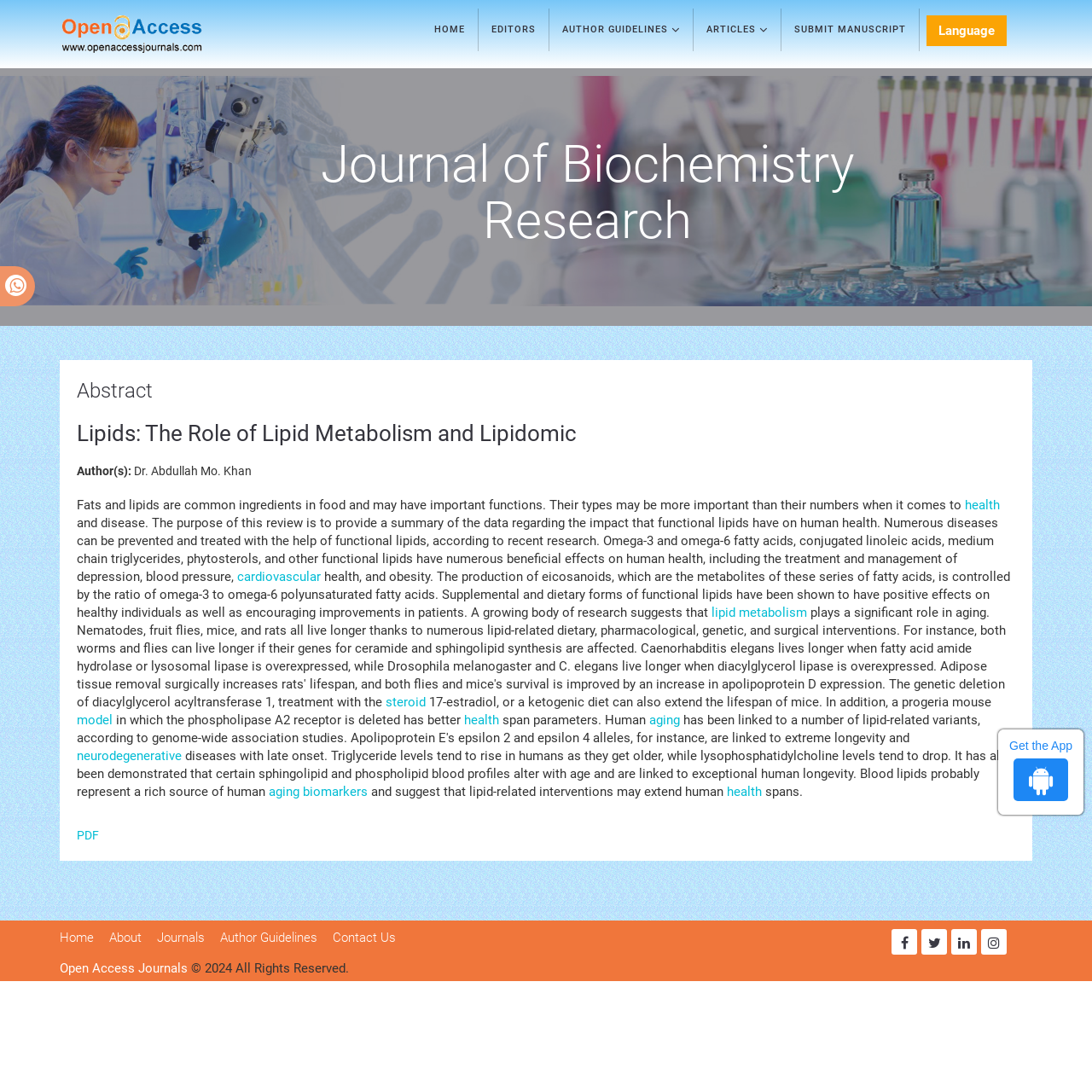Please mark the clickable region by giving the bounding box coordinates needed to complete this instruction: "View the article Abstract".

[0.07, 0.345, 0.93, 0.371]